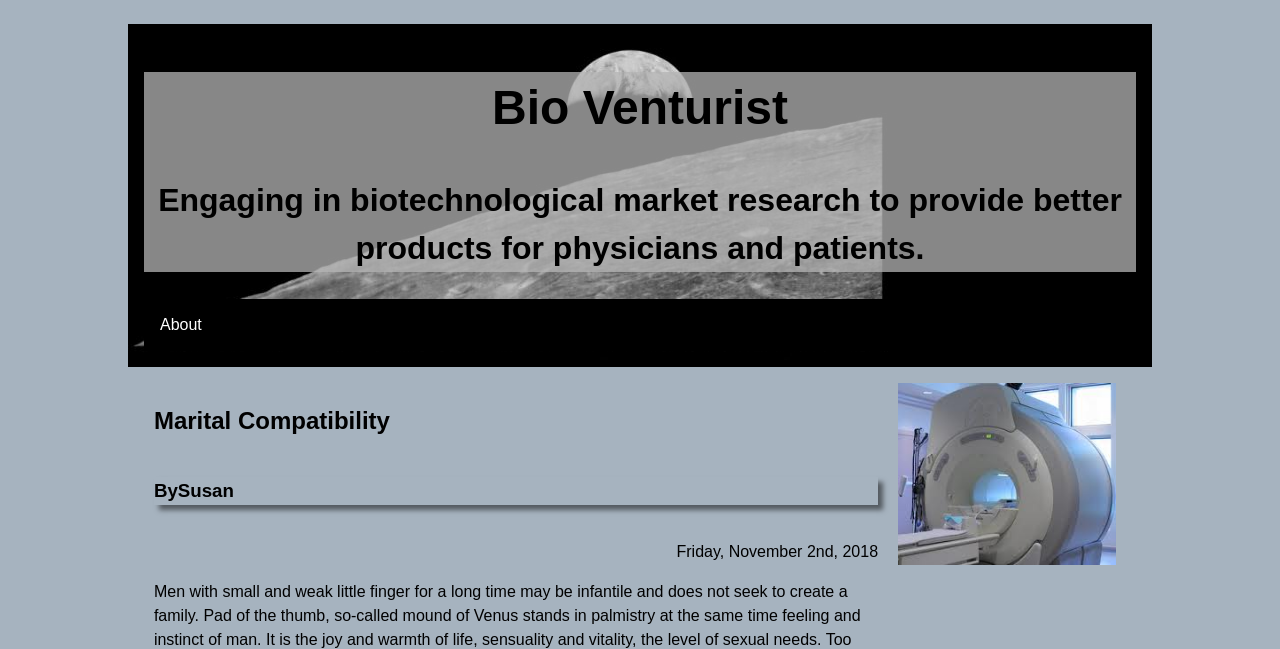Describe every aspect of the webpage in a detailed manner.

The webpage is about Marital Compatibility and Bio Venturist, a company engaging in biotechnological market research to provide better products for physicians and patients. At the top left of the page, there is a heading with the company name "Bio Venturist" and a link with the same name. Below the company name, there is a brief description of the company's mission.

To the right of the company name, there is a link to the "About" page. Below the description, there is a header section that contains two headings: "Marital Compatibility" and "BySusan". The "Marital Compatibility" heading has a link with the same name. The "BySusan" heading is positioned to the right of the "Marital Compatibility" heading.

At the bottom right of the page, there is a static text displaying the date "Friday, November 2nd, 2018". Above the date, there is an image, which is positioned near the center of the page.